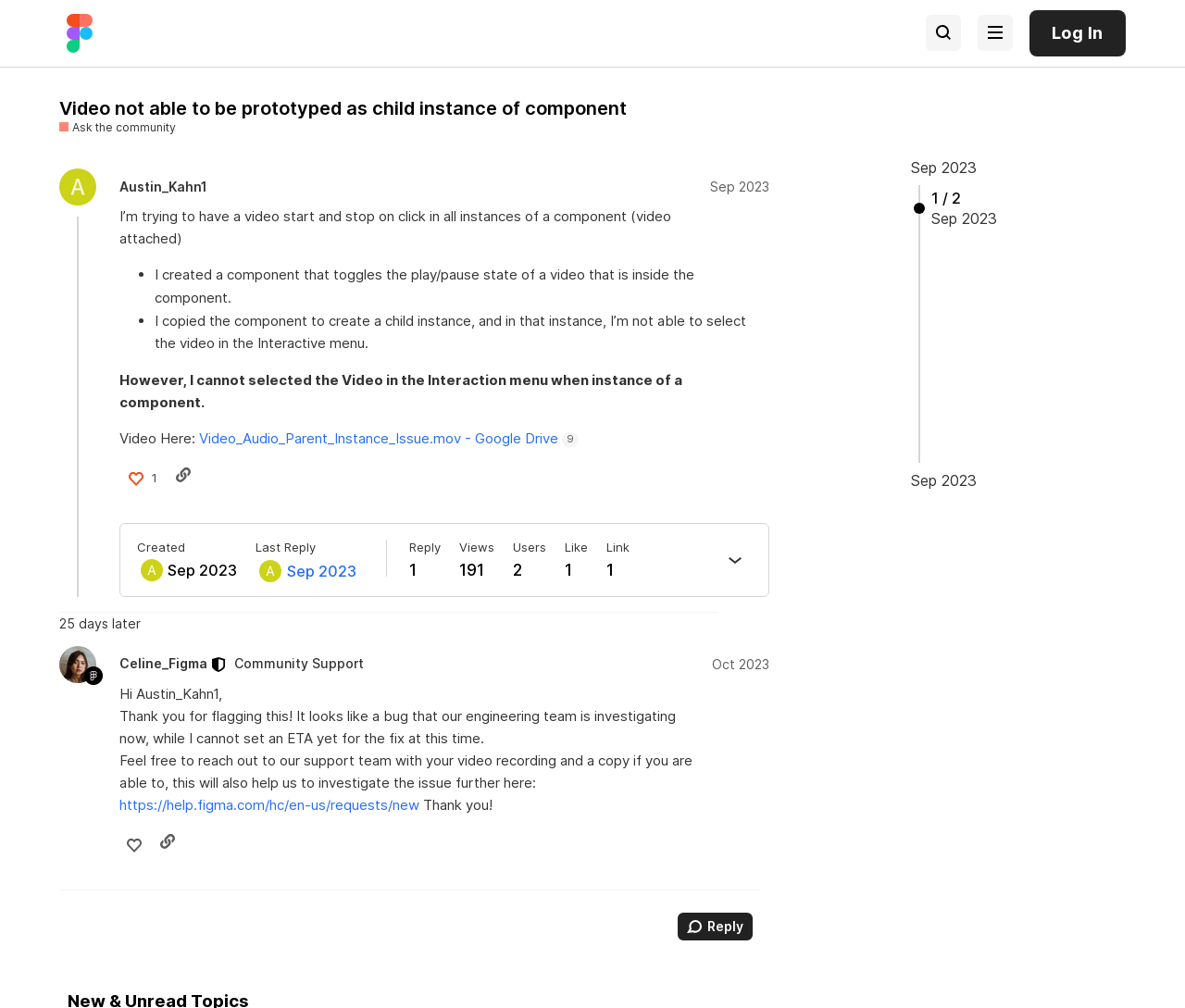Calculate the bounding box coordinates for the UI element based on the following description: "www.shangri-la.com". Ensure the coordinates are four float numbers between 0 and 1, i.e., [left, top, right, bottom].

None